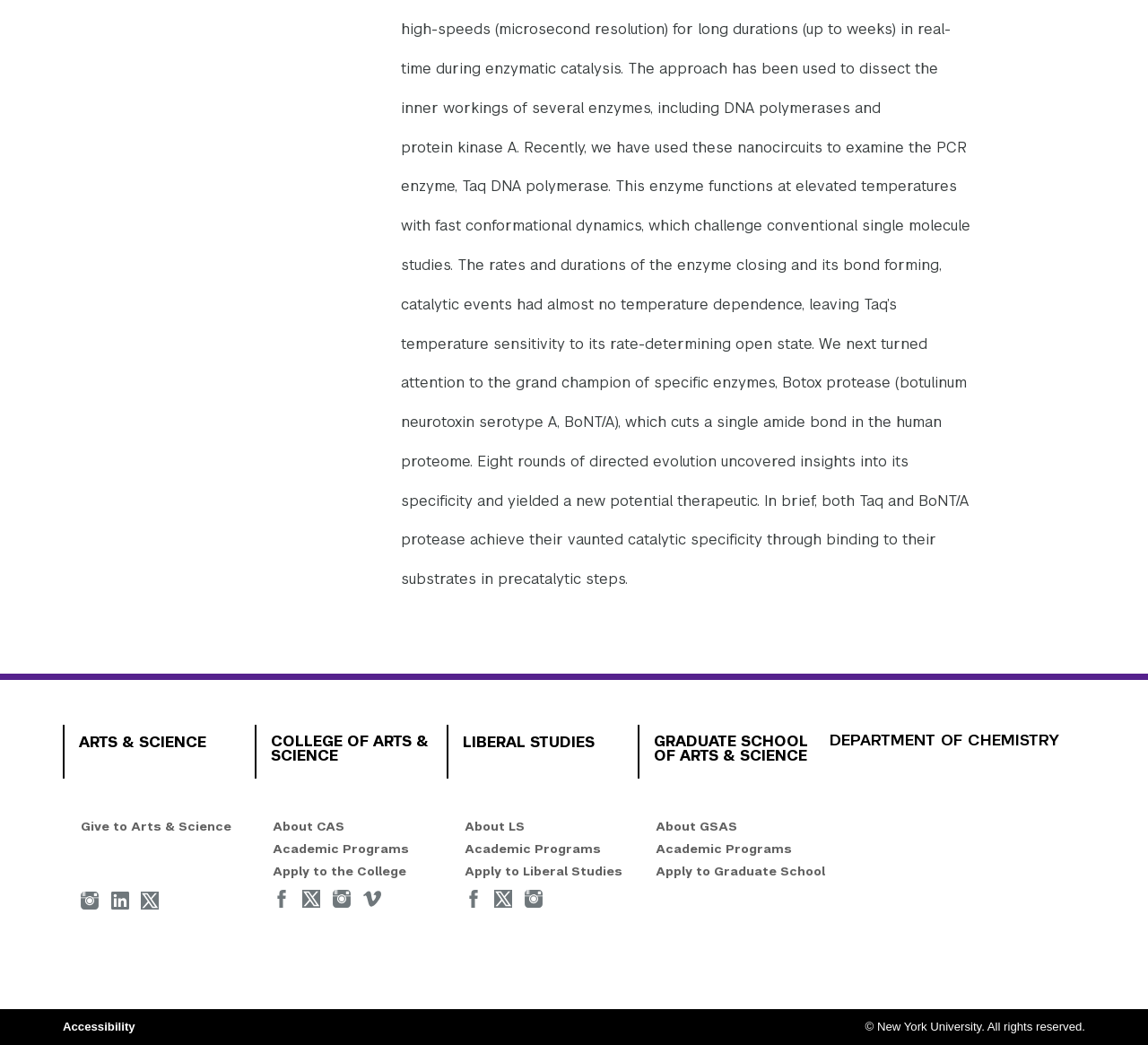Please identify the bounding box coordinates of the element's region that should be clicked to execute the following instruction: "Visit DEPARTMENT OF CHEMISTRY". The bounding box coordinates must be four float numbers between 0 and 1, i.e., [left, top, right, bottom].

[0.723, 0.7, 0.945, 0.717]